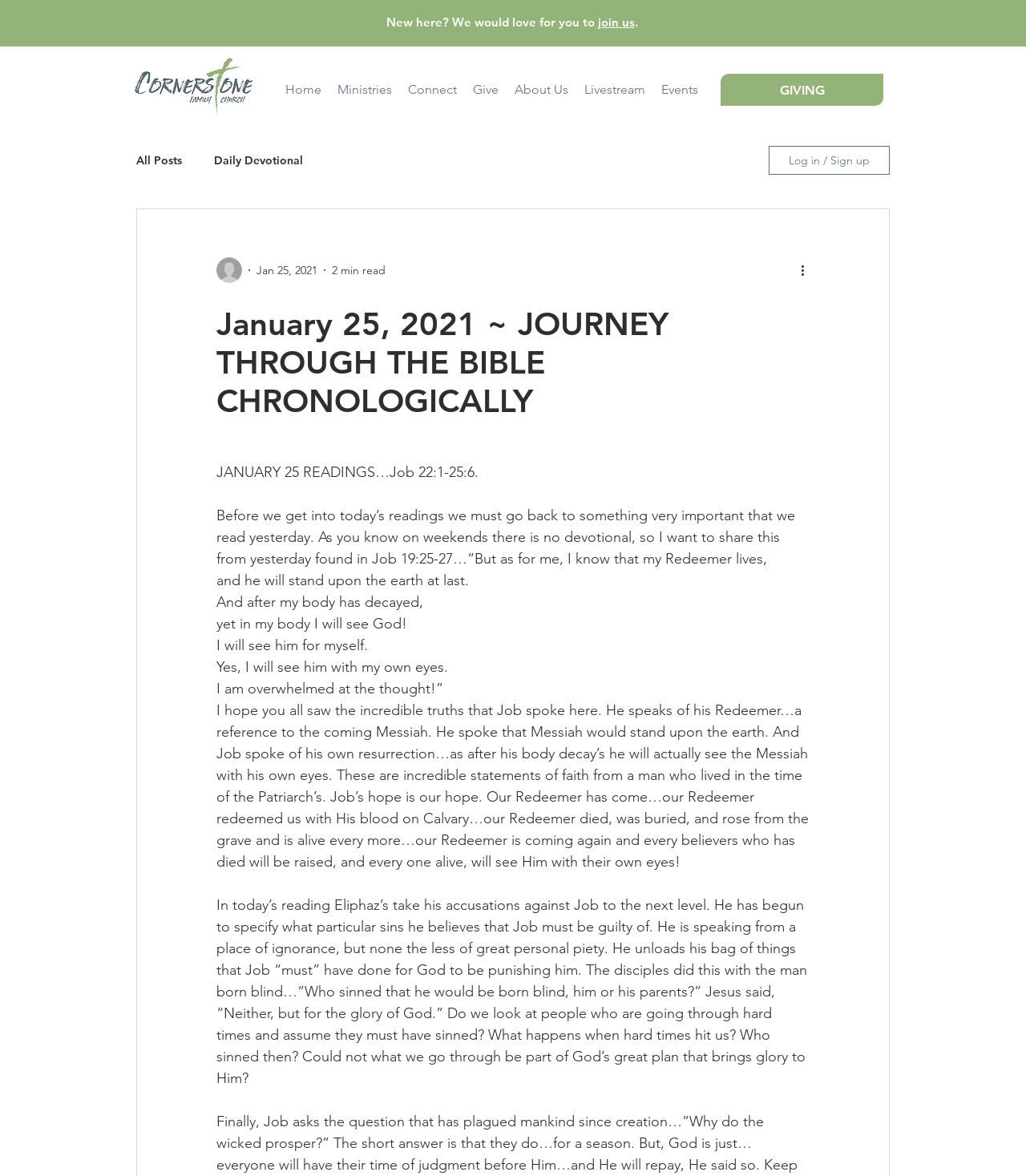Using the description "aria-label="Facebook"", locate and provide the bounding box of the UI element.

None